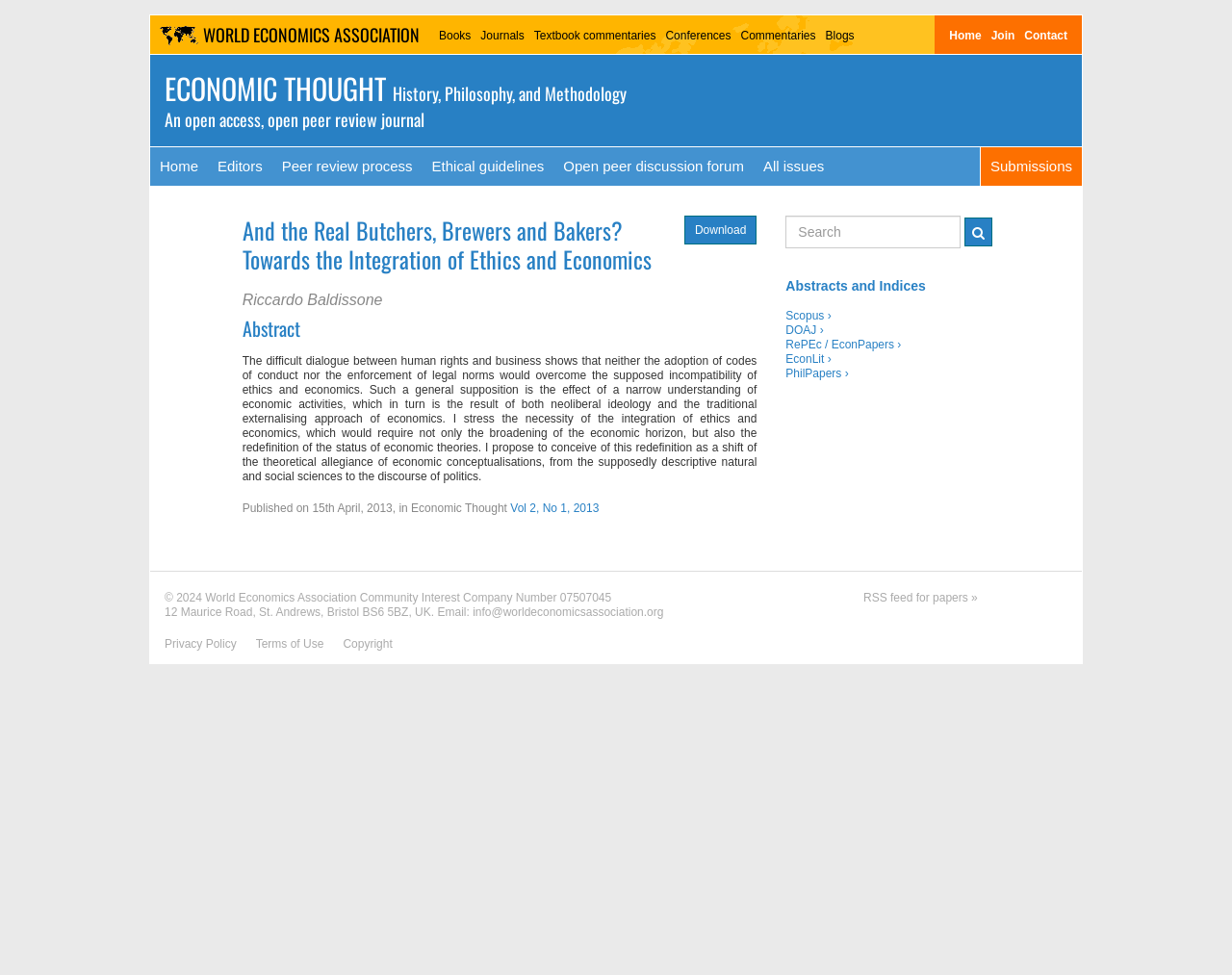Determine the bounding box coordinates of the clickable area required to perform the following instruction: "Download the article". The coordinates should be represented as four float numbers between 0 and 1: [left, top, right, bottom].

[0.555, 0.221, 0.614, 0.251]